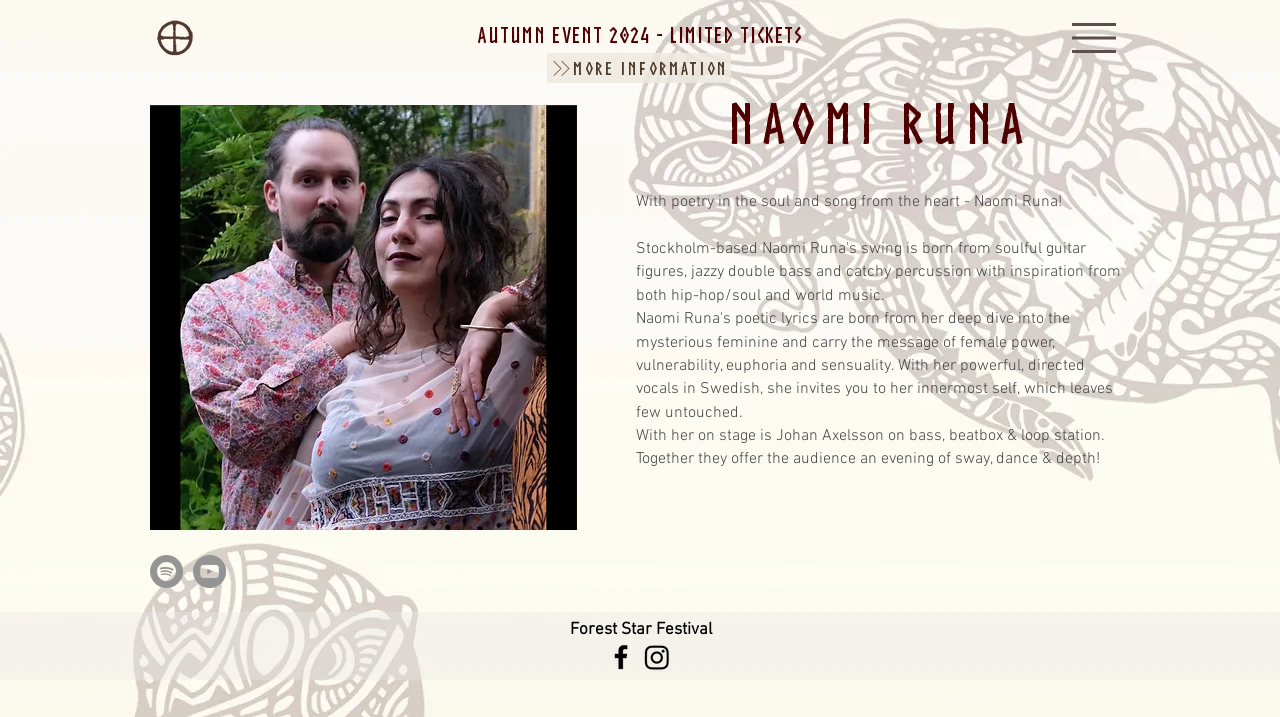Provide the bounding box coordinates for the UI element described in this sentence: "aria-label="YouTube"". The coordinates should be four float values between 0 and 1, i.e., [left, top, right, bottom].

[0.151, 0.774, 0.177, 0.82]